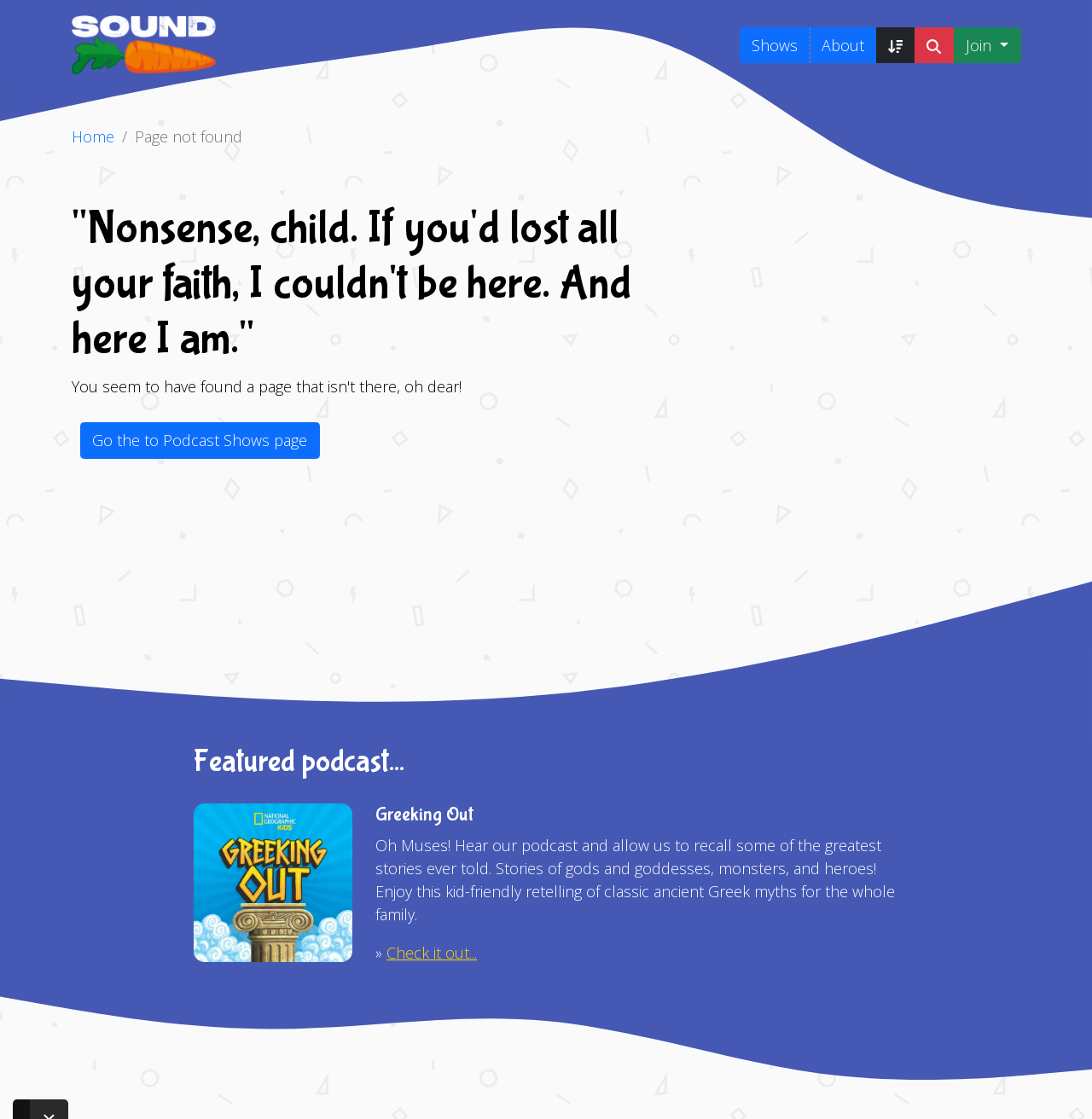Illustrate the webpage's structure and main components comprehensively.

The webpage is a "Page not found" error page from Sound Carrot. At the top left, there is a link to "Go to a list of Shows". To the right of this link, there are several more links, including "Shows", "About", "Most recently published episodes", and "Search podcasts", each with a small image icon next to it. 

Below these links, there is a button labeled "Join". On the top left, there is also a link to "Home". Next to the "Home" link, there is a heading that reads "Page not found". 

Below the "Page not found" heading, there is a quote in a large font size, which says "'Nonsense, child. If you'd lost all your faith, I couldn't be here. And here I am.'" 

Under the quote, there is a link to "Go the to Podcast Shows page". Below this link, there is a small text element with a non-breaking space character. 

Further down, there is a section that features a podcast. The section starts with a heading that reads "Featured podcast...". Below this heading, there is a hidden link, and then a heading that reads "Greeking Out". 

Under the "Greeking Out" heading, there is a paragraph of text that describes the podcast, which is about retelling classic ancient Greek myths for the whole family. The paragraph is followed by a right arrow symbol and a link that reads "Check it out...".